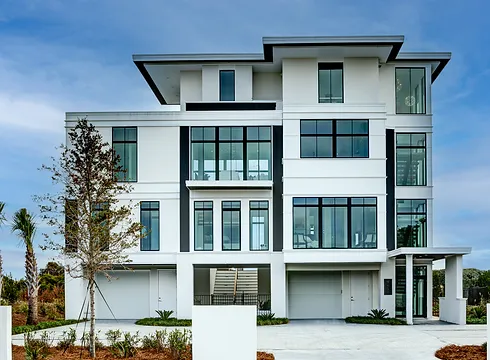Generate an elaborate caption for the image.

This image showcases a stunning modern beach home, known as "Captains Hook," completed in 2022. The architecture emphasizes large floor-to-ceiling windows, allowing abundant natural light and unobstructed views of the surrounding landscape, which enhances the coastal living experience. The home's sleek, clean lines and contemporary design are complemented by a stylish entrance leading to multiple indoor and outdoor living areas. The well-manicured surroundings and minimalistic landscaping further accentuate the property's modern aesthetic, making it a perfect island retreat for relaxation and entertaining. This residence exemplifies the innovative design and construction expertise of Lisle Architecture and Design, a firm committed to delivering high-quality projects in North Carolina.